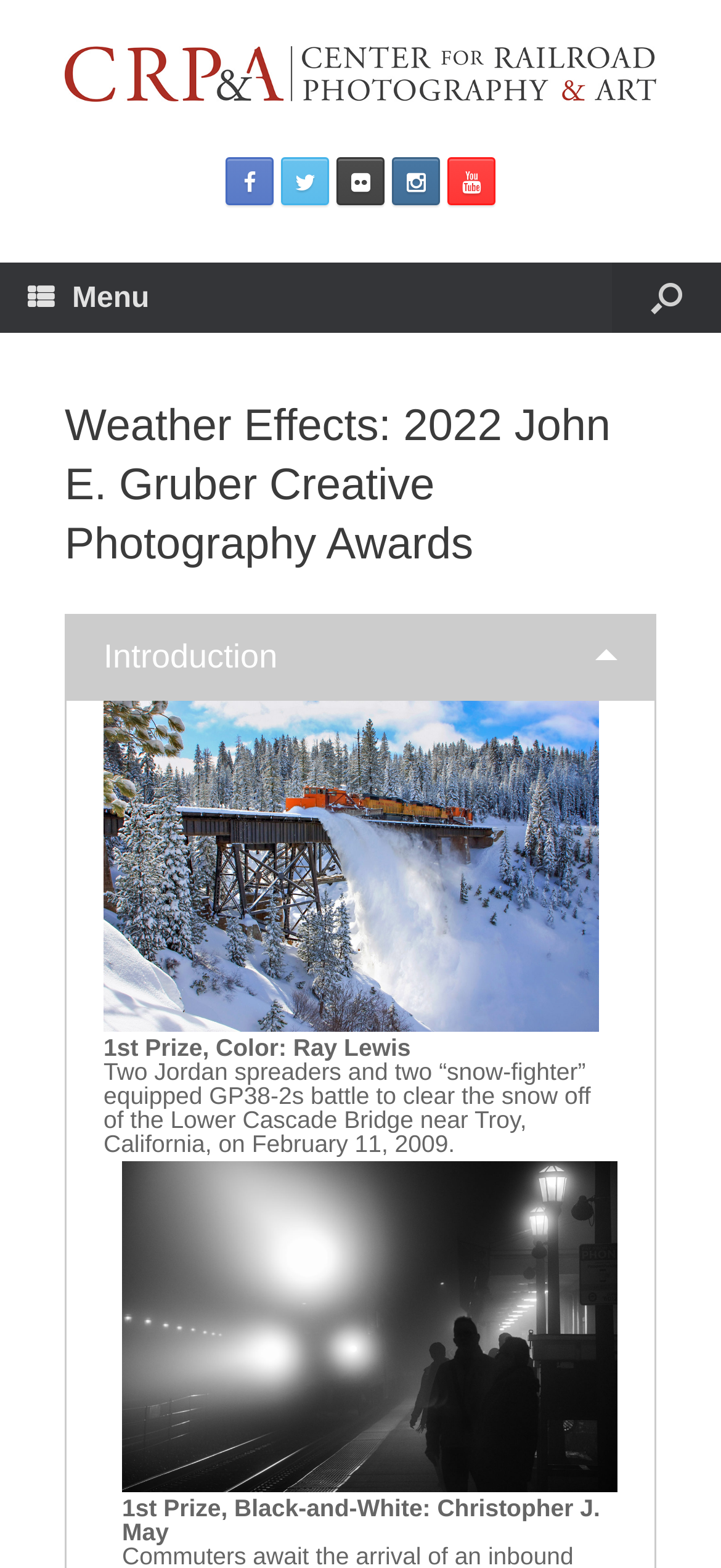Determine the bounding box coordinates of the clickable area required to perform the following instruction: "Click the menu button". The coordinates should be represented as four float numbers between 0 and 1: [left, top, right, bottom].

[0.0, 0.167, 0.246, 0.212]